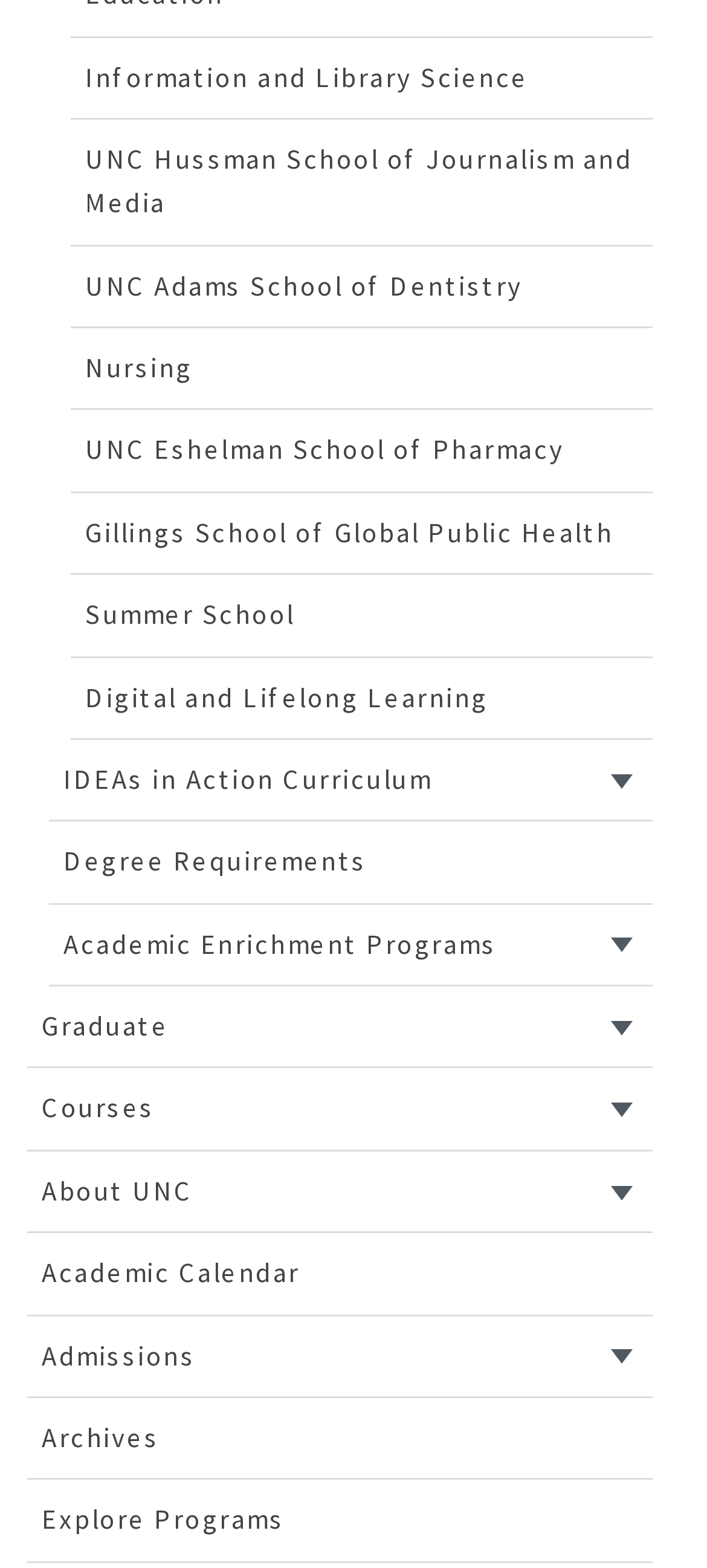How many hidden links are on the webpage?
Using the image, respond with a single word or phrase.

19